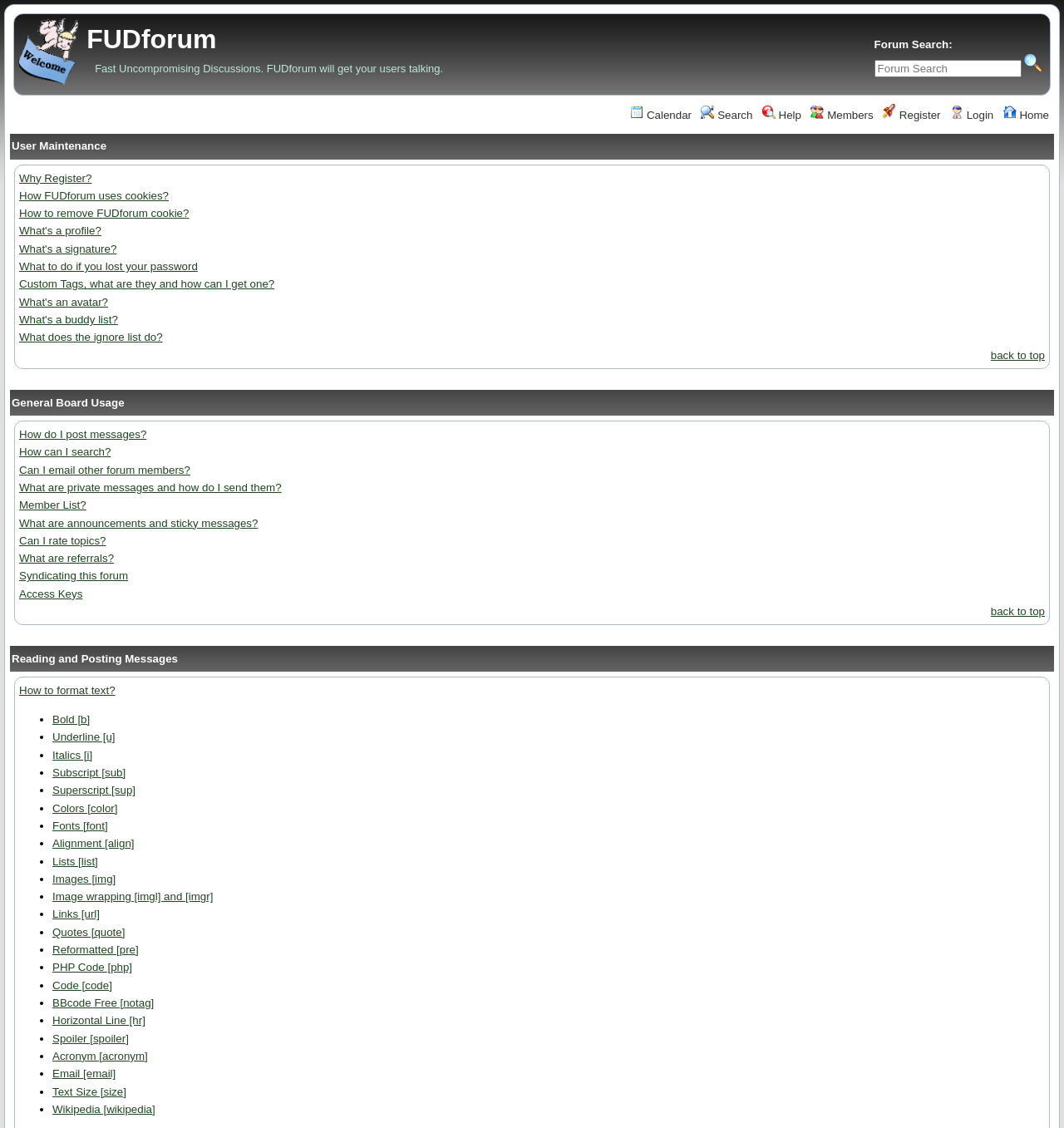Explain the webpage in detail.

The webpage is titled "FUDforum: Help" and has a search bar at the top right corner with a "Search" button next to it. Below the search bar, there is a horizontal navigation menu with links to "Calendar", "Search", "Help", "Members", "Register", "Login", and "Home".

The main content of the page is divided into three sections, each with a table containing links to various help topics. The first section is titled "User Maintenance" and has a single row with a long list of links to topics such as "Why Register?", "How FUDforum uses cookies?", and "What's an avatar?".

The second section is titled "General Board Usage" and has two rows. The first row has a list of links to topics such as "How do I post messages?", "How can I search?", and "What are private messages and how do I send them?". The second row has a link to "back to top".

The third section is titled "Reading and Posting Messages" and has three rows. The first row has a list of links to topics such as "How to format text?", "Bold [b]", and "Italics [i]". The second row has a list of links to topics such as "Subscript [sub]", "Superscript [sup]", and "Colors [color]". The third row has a list of links to topics such as "Fonts [font]", "Alignment [align]", and "Lists [list]".

There are a total of 37 links in the three sections, providing a comprehensive guide to using the FUDforum platform.